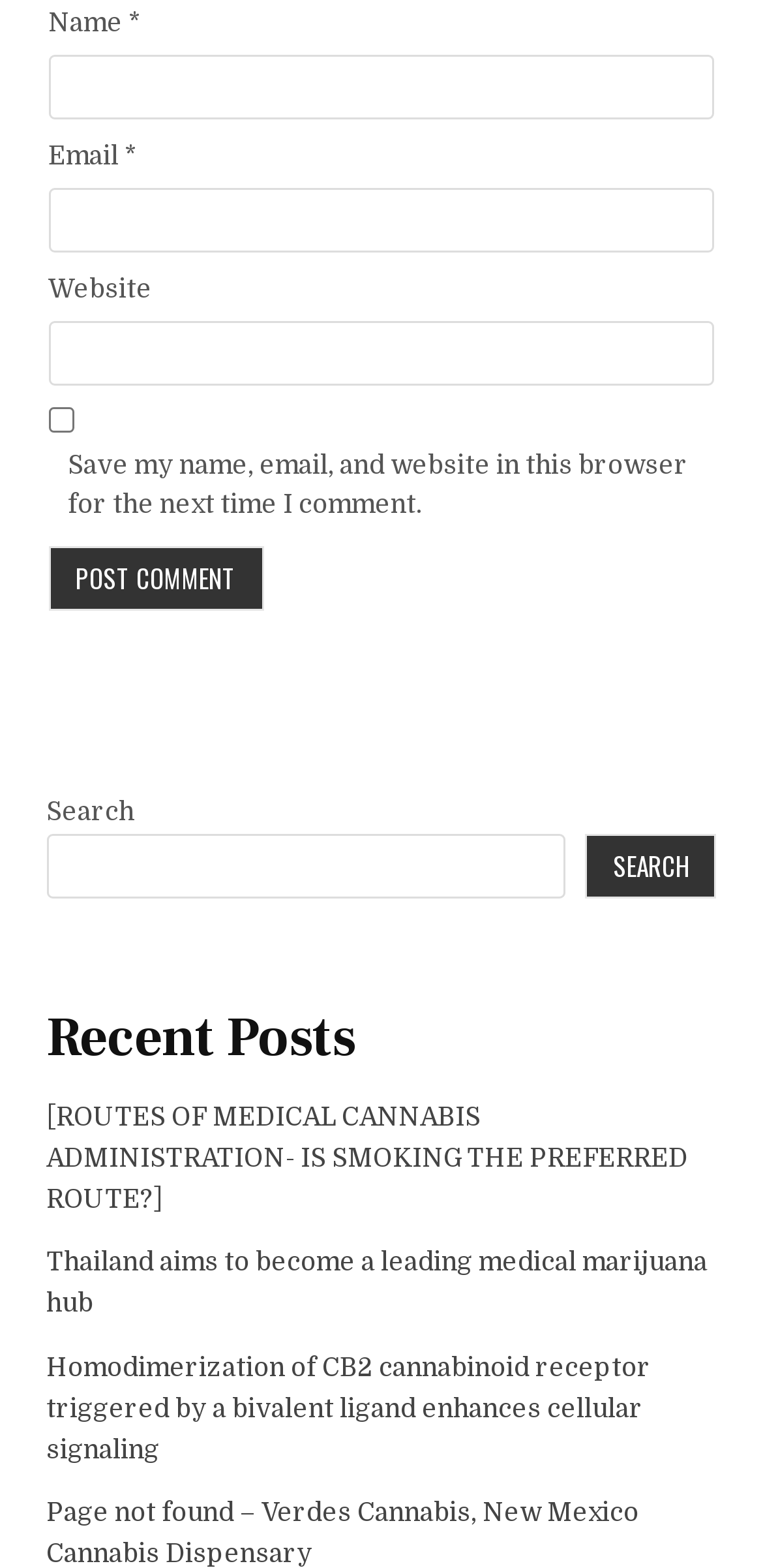Extract the bounding box coordinates for the UI element described as: "permalink".

None